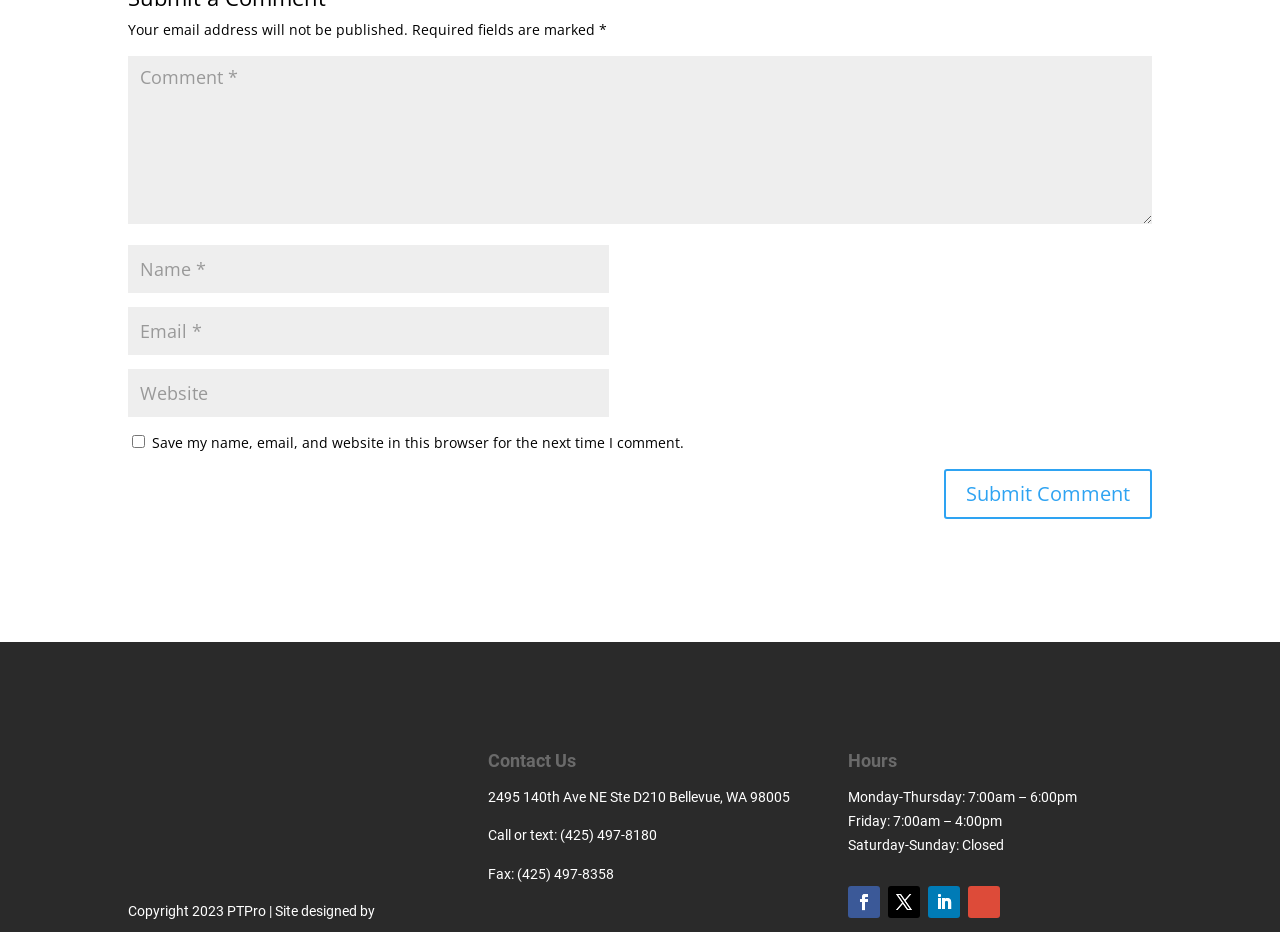Please find the bounding box coordinates of the clickable region needed to complete the following instruction: "Submit the comment". The bounding box coordinates must consist of four float numbers between 0 and 1, i.e., [left, top, right, bottom].

[0.738, 0.503, 0.9, 0.557]